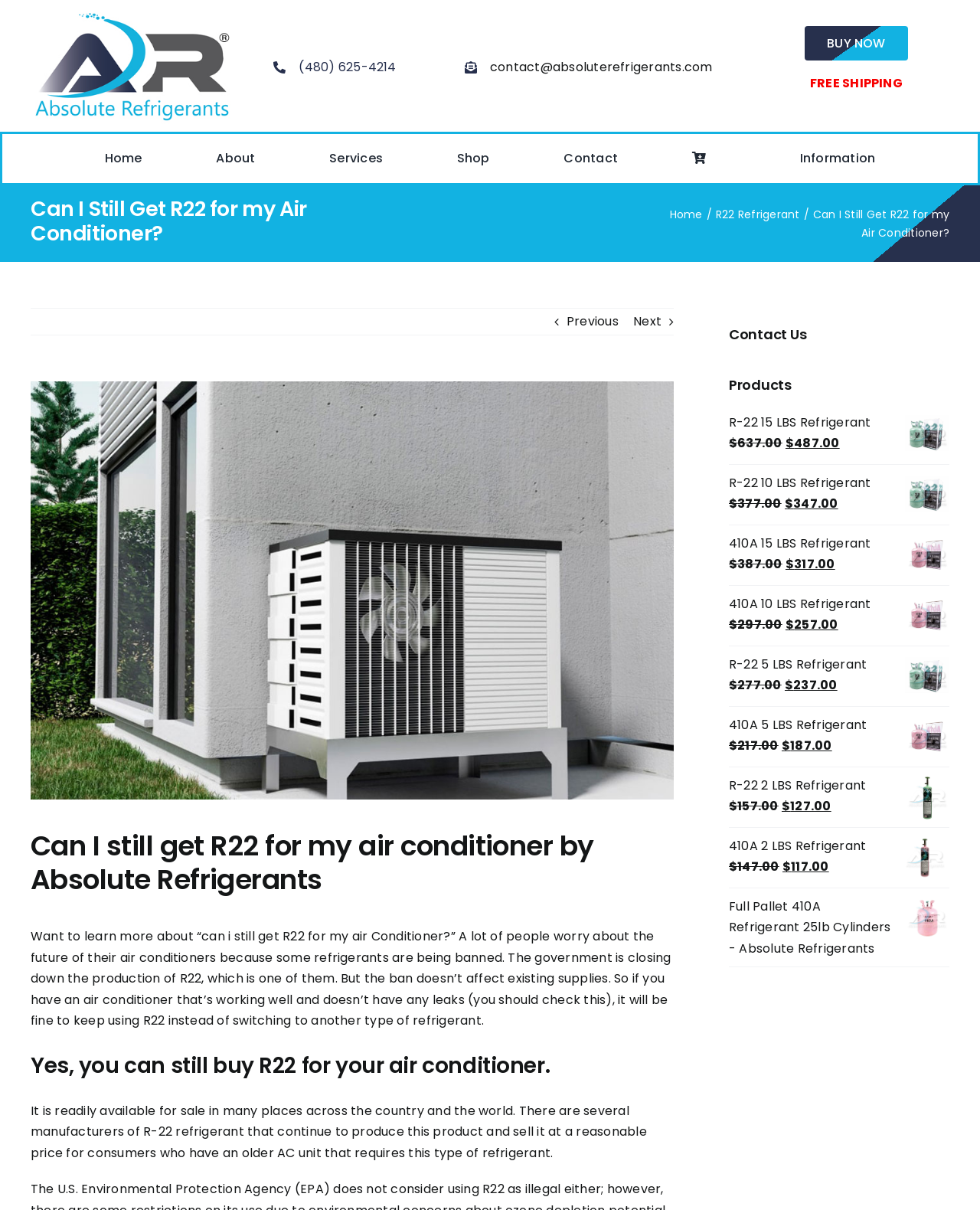Please determine the bounding box coordinates of the clickable area required to carry out the following instruction: "Go to top of the page". The coordinates must be four float numbers between 0 and 1, represented as [left, top, right, bottom].

[0.904, 0.788, 0.941, 0.81]